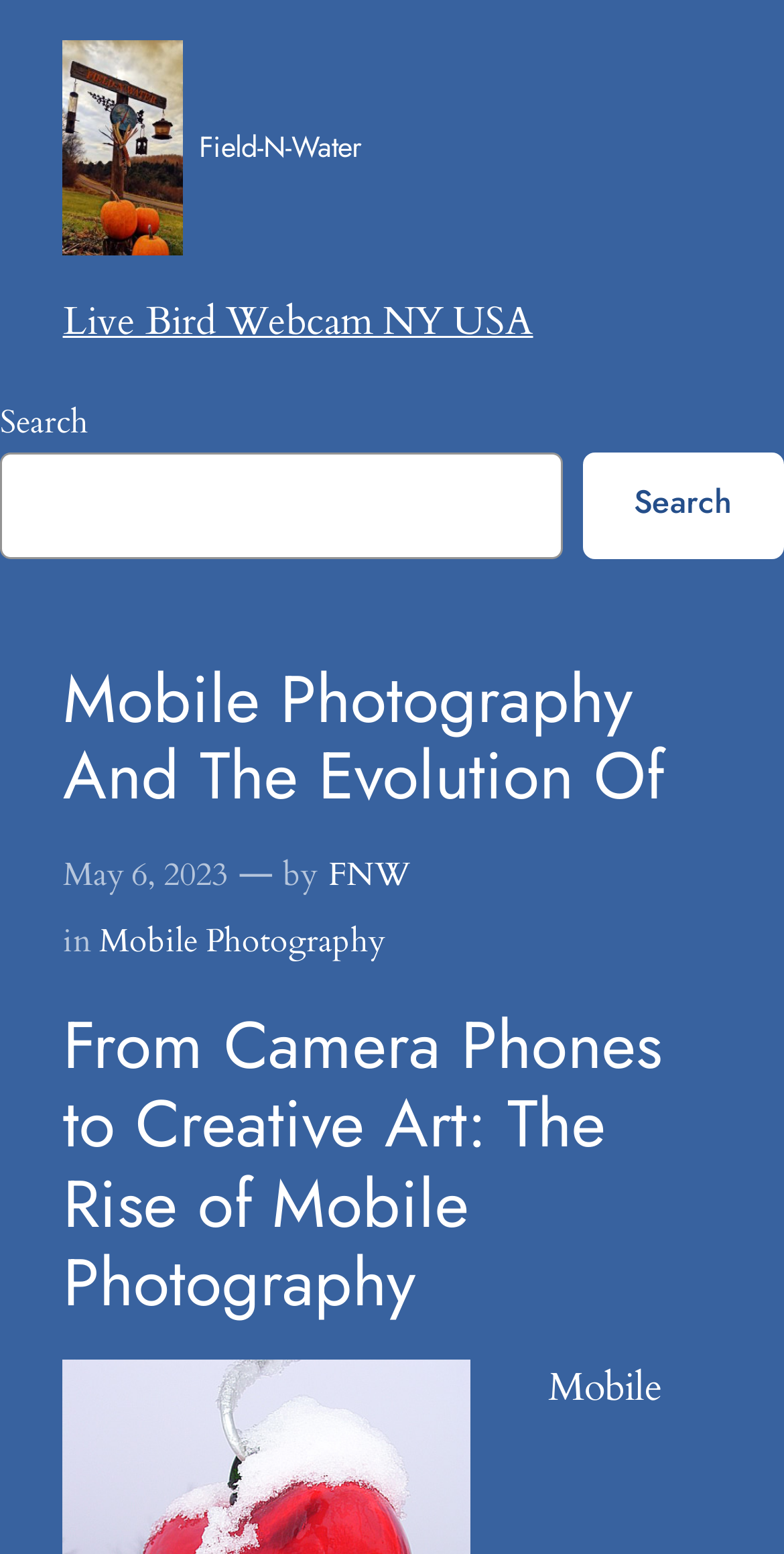Determine the bounding box coordinates of the UI element that matches the following description: "Live Bird Webcam NY USA". The coordinates should be four float numbers between 0 and 1 in the format [left, top, right, bottom].

[0.08, 0.19, 0.68, 0.224]